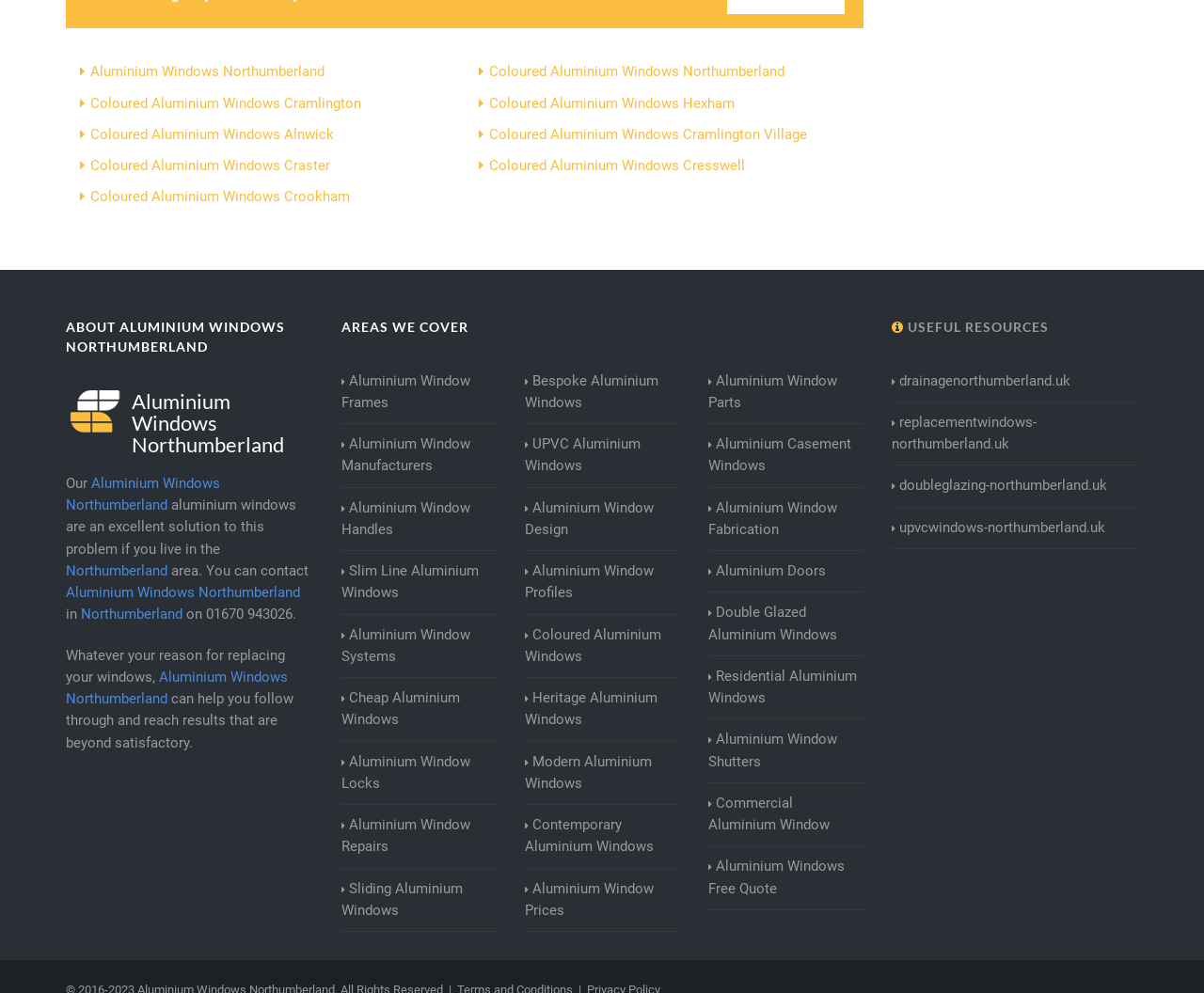Predict the bounding box coordinates for the UI element described as: "Coloured Aluminium Windows". The coordinates should be four float numbers between 0 and 1, presented as [left, top, right, bottom].

[0.436, 0.628, 0.564, 0.672]